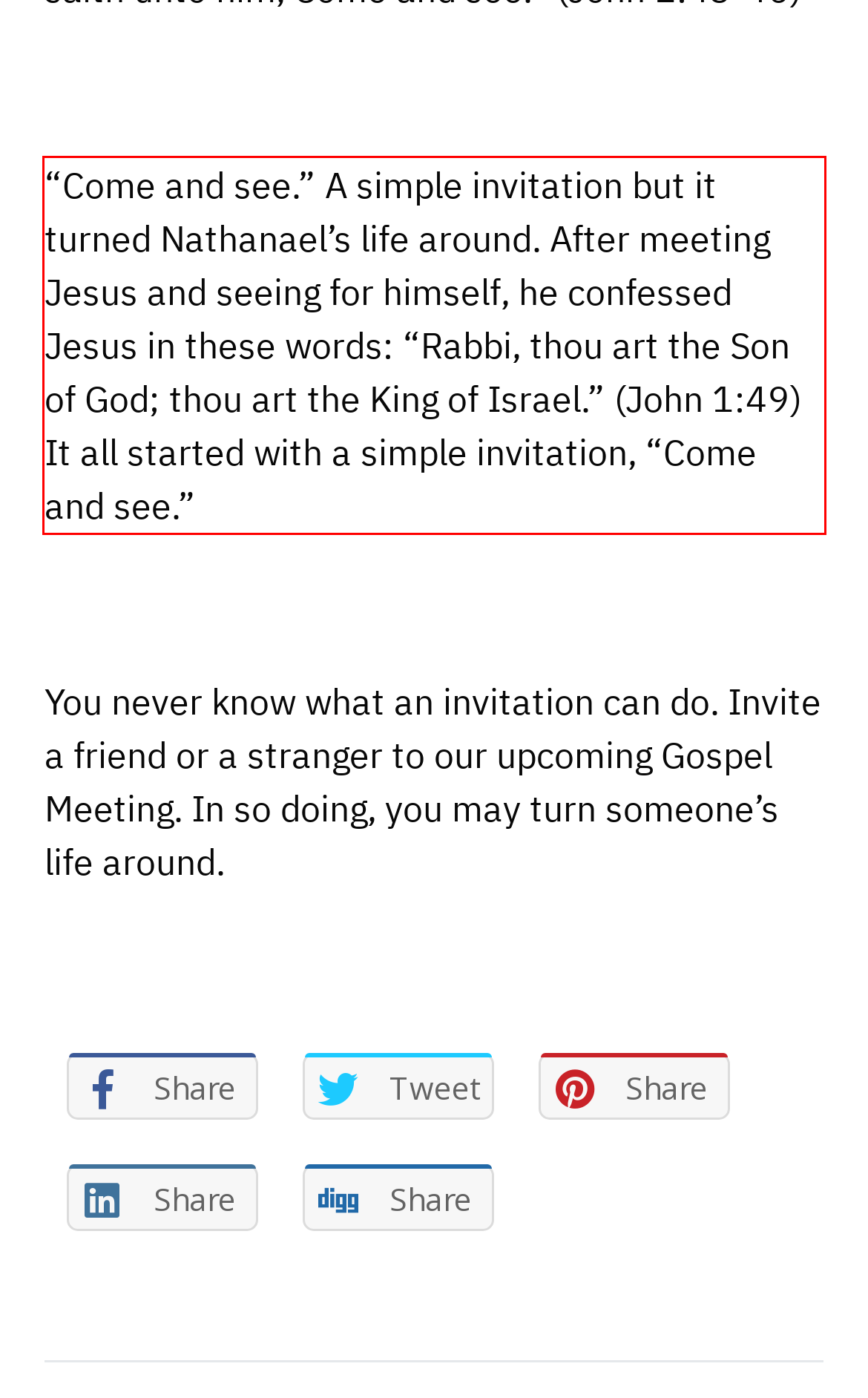With the given screenshot of a webpage, locate the red rectangle bounding box and extract the text content using OCR.

“Come and see.” A simple invitation but it turned Nathanael’s life around. After meeting Jesus and seeing for himself, he confessed Jesus in these words: “Rabbi, thou art the Son of God; thou art the King of Israel.” (John 1:49) It all started with a simple invitation, “Come and see.”